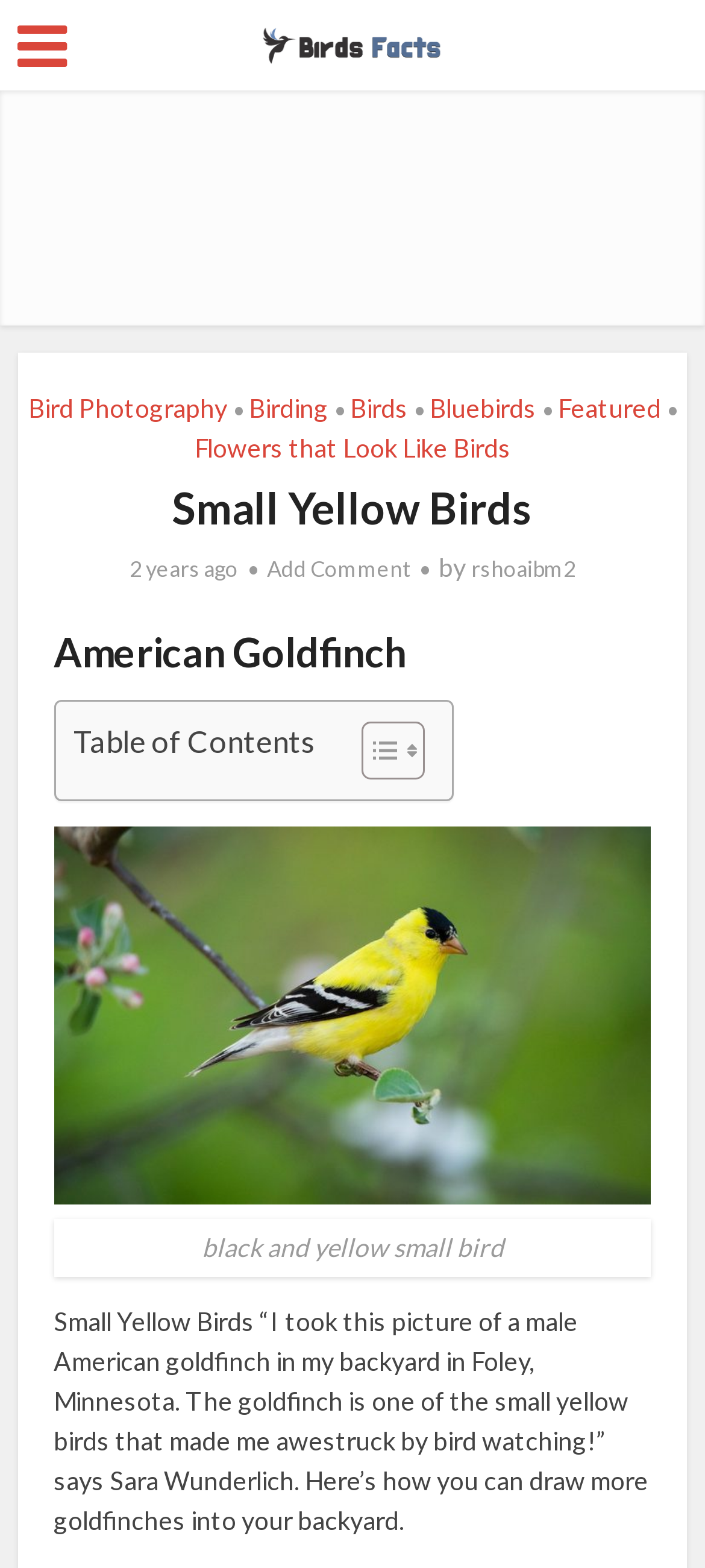Please specify the bounding box coordinates of the clickable region necessary for completing the following instruction: "Click on the 'Add Comment' link". The coordinates must consist of four float numbers between 0 and 1, i.e., [left, top, right, bottom].

[0.378, 0.354, 0.581, 0.371]